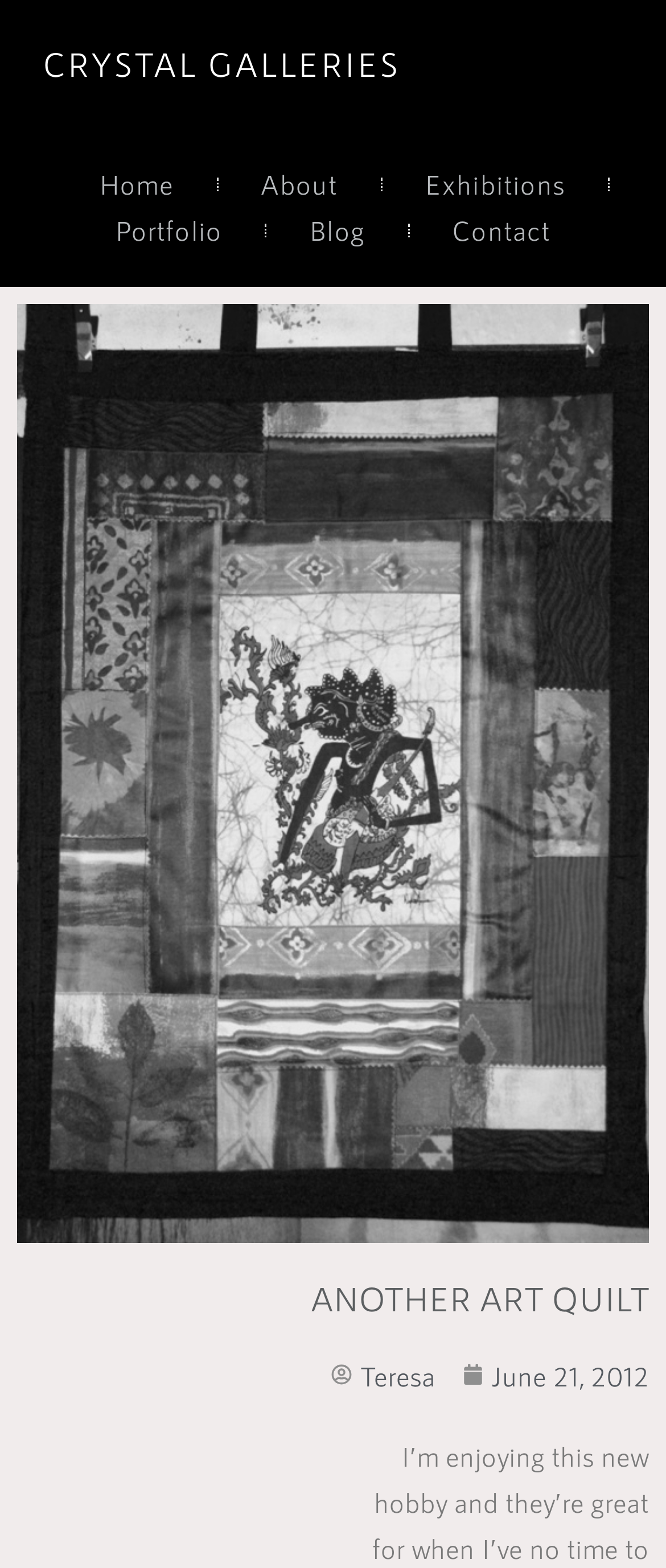Use a single word or phrase to answer the question:
When was the art quilt posted?

June 21, 2012